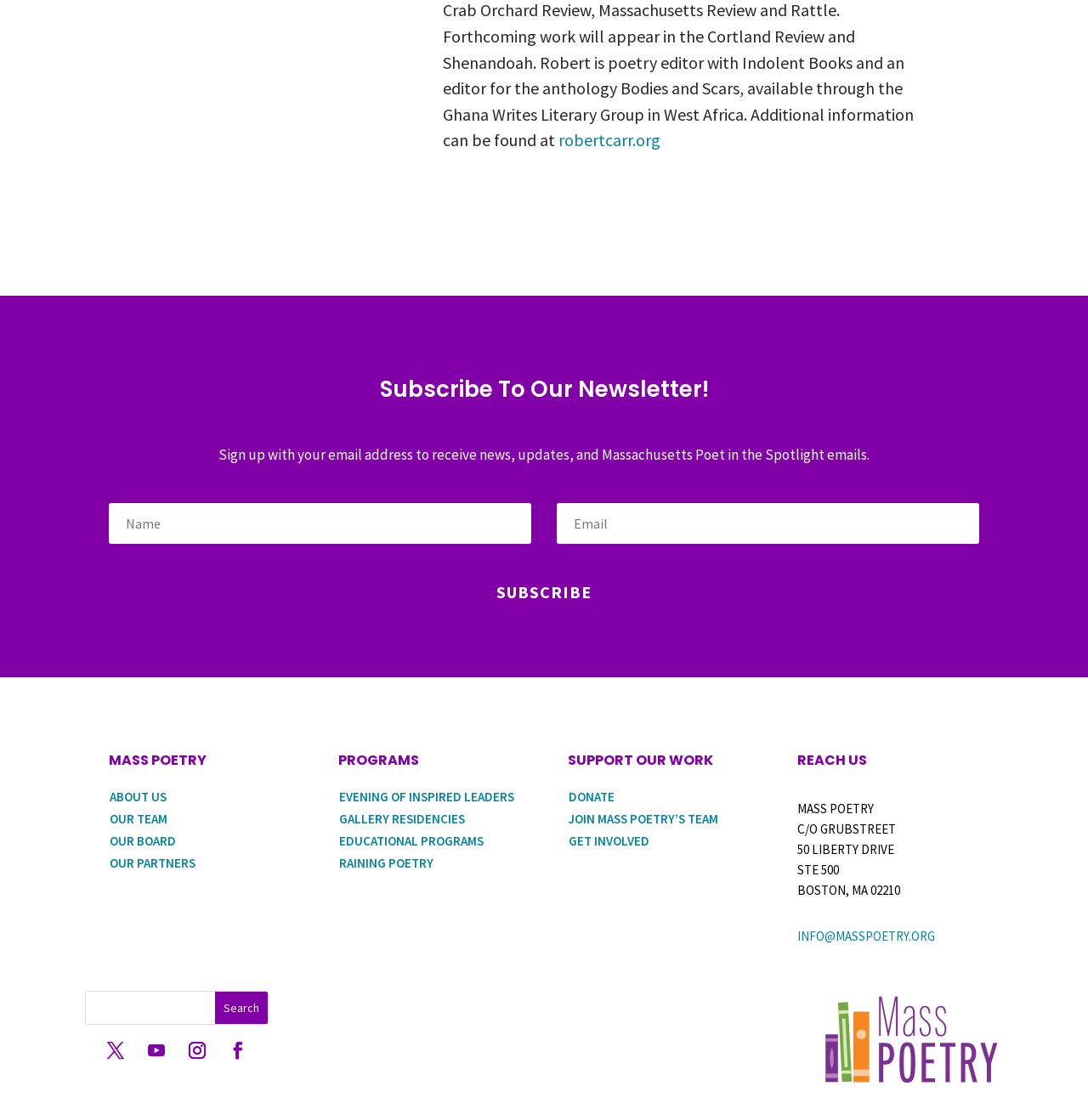Locate the bounding box coordinates of the area where you should click to accomplish the instruction: "Subscribe to the newsletter".

[0.1, 0.512, 0.9, 0.546]